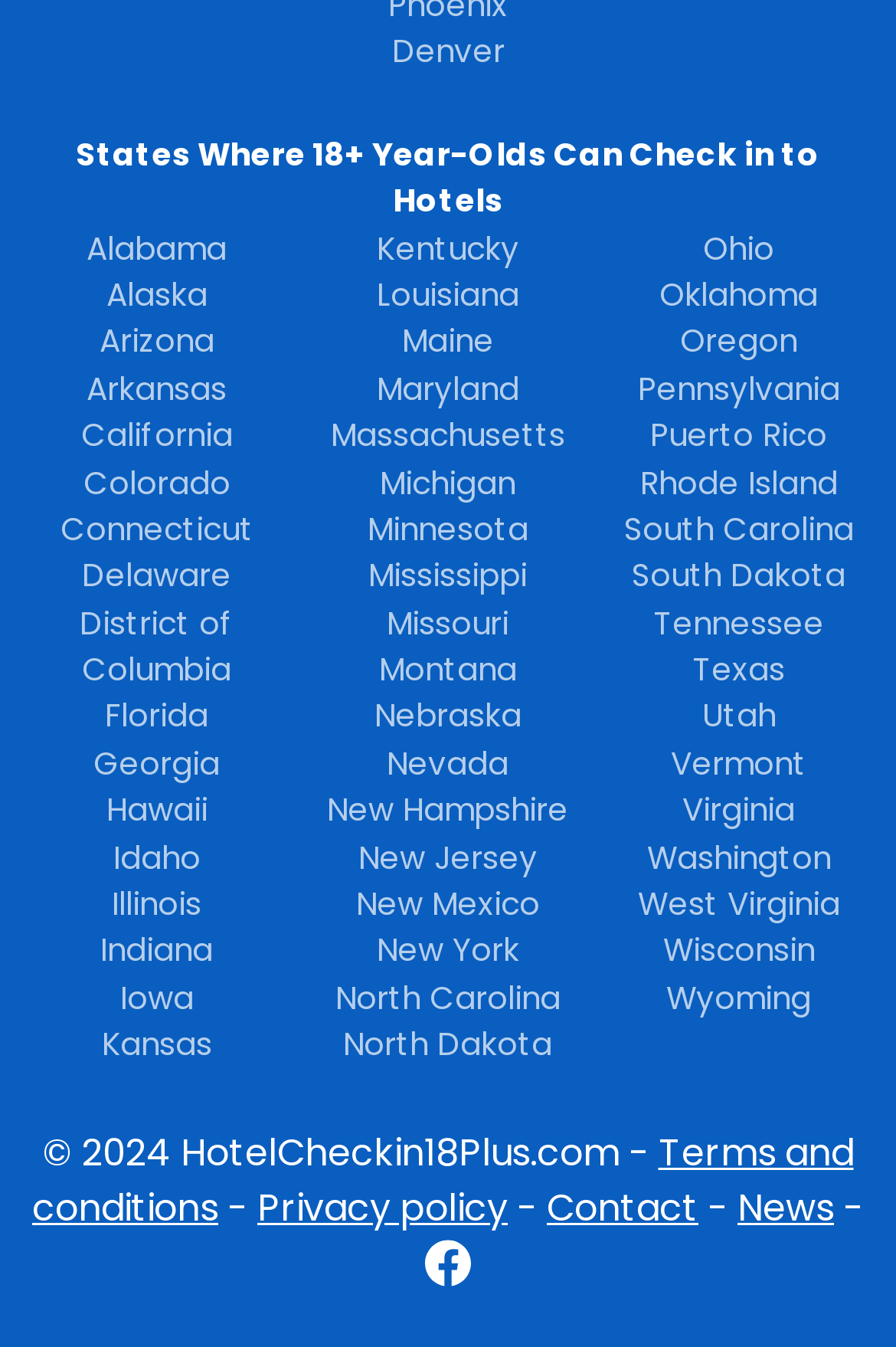Identify the bounding box for the UI element described as: "District of Columbia". Ensure the coordinates are four float numbers between 0 and 1, formatted as [left, top, right, bottom].

[0.089, 0.447, 0.261, 0.514]